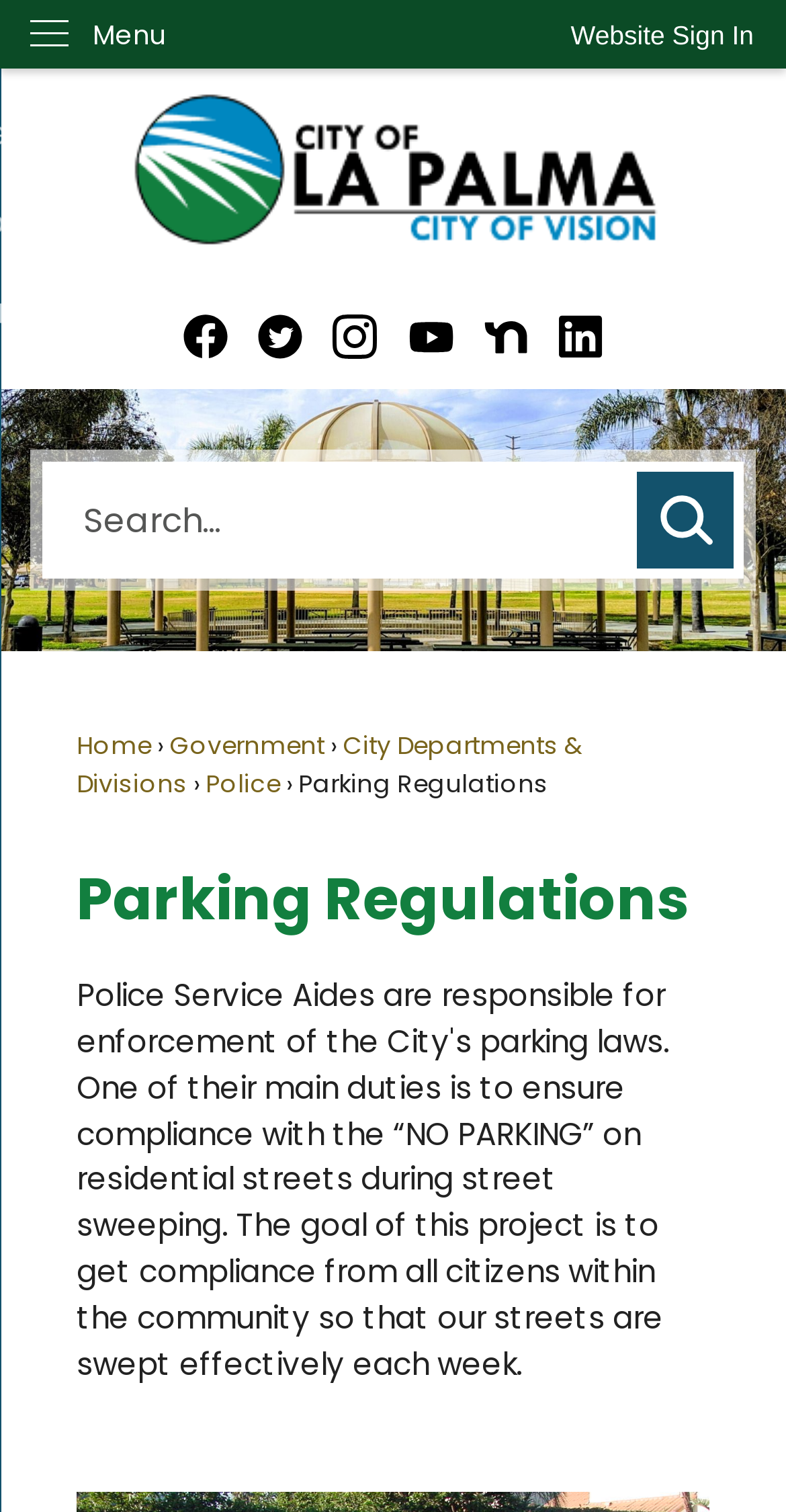Give a one-word or short phrase answer to this question: 
What is the name of the city?

La Palma